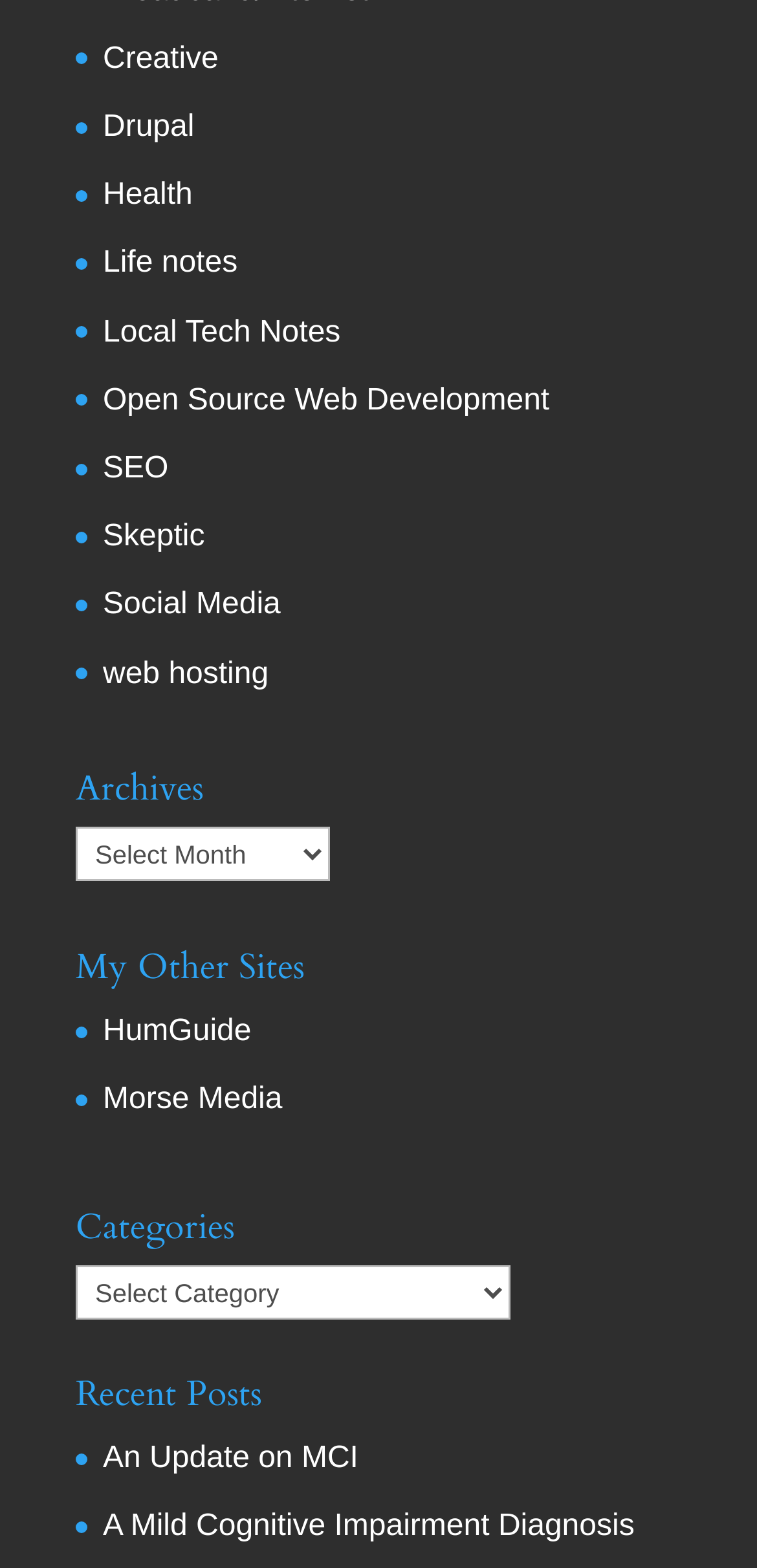What is the topic of the second recent post?
Please provide a single word or phrase as your answer based on the screenshot.

Mild Cognitive Impairment Diagnosis